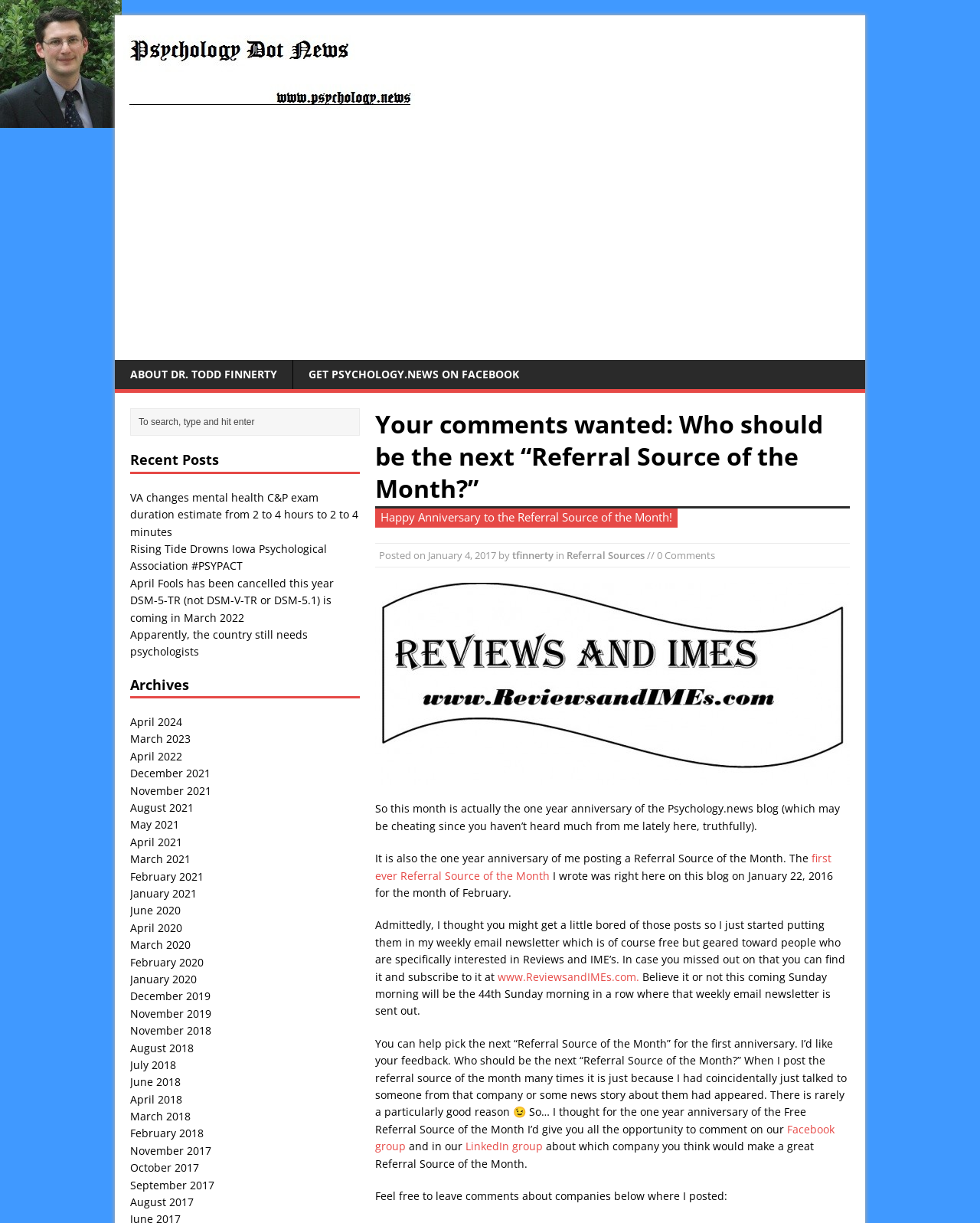Where can readers find the weekly email newsletter?
Can you give a detailed and elaborate answer to the question?

The webpage mentions that readers can find the weekly email newsletter at www.ReviewsandIMEs.com, which is a website related to Reviews and IME's.